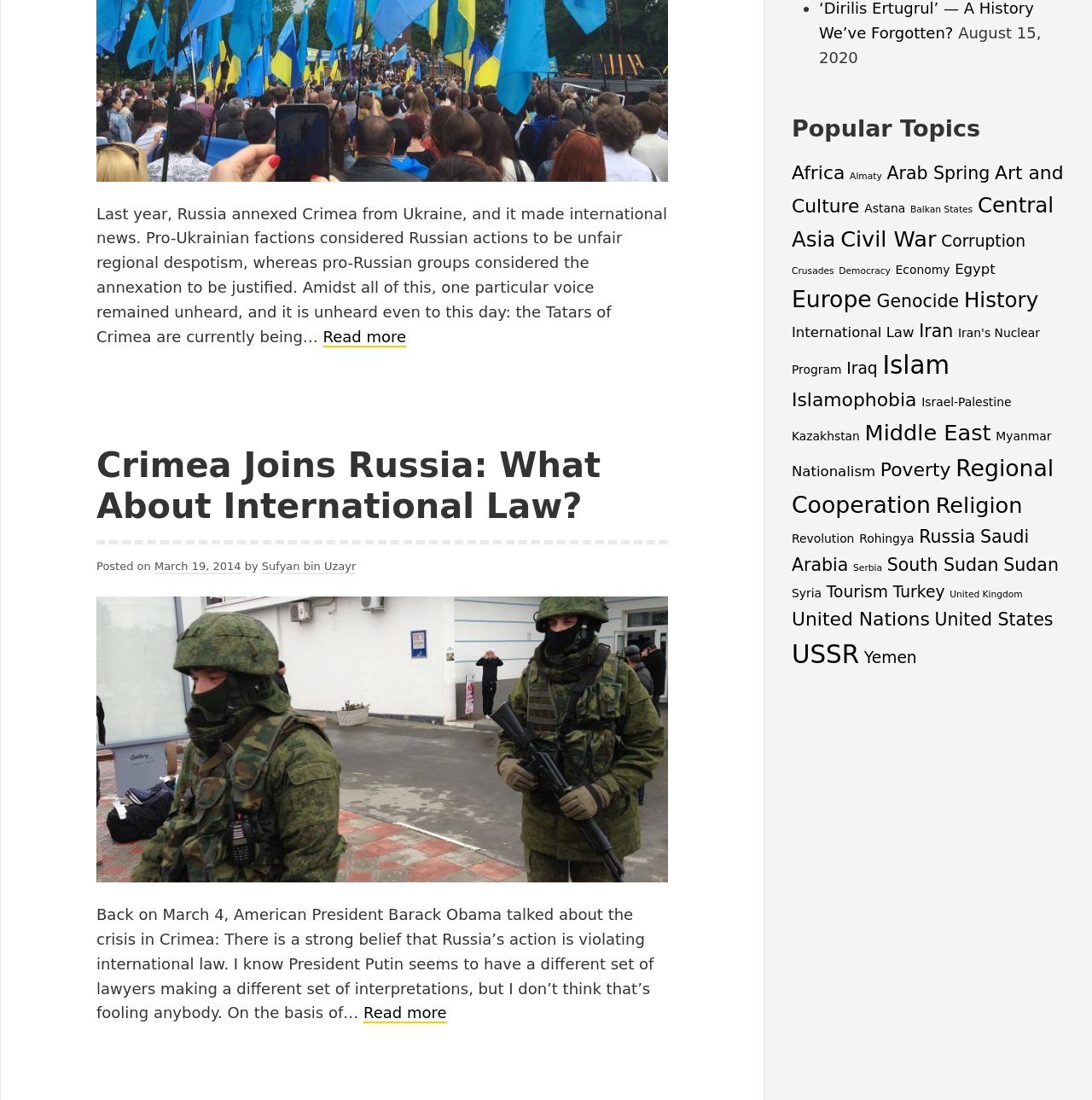Given the element description, predict the bounding box coordinates in the format (top-left x, top-left y, bottom-right x, bottom-right y). Make sure all values are between 0 and 1. Here is the element description: South Sudan

[0.812, 0.504, 0.915, 0.523]